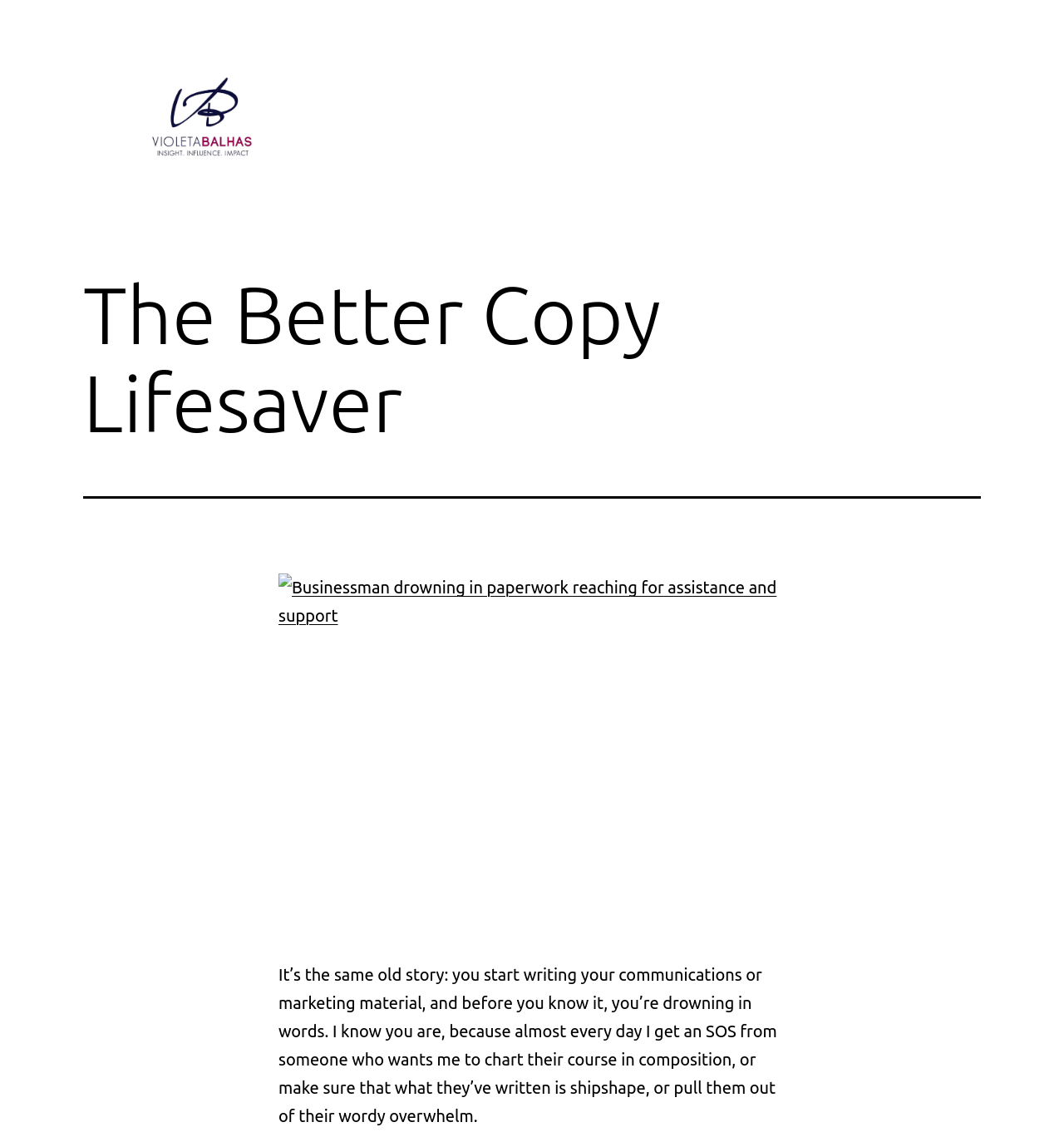Answer briefly with one word or phrase:
What is the profession of the person in the image?

Businessman